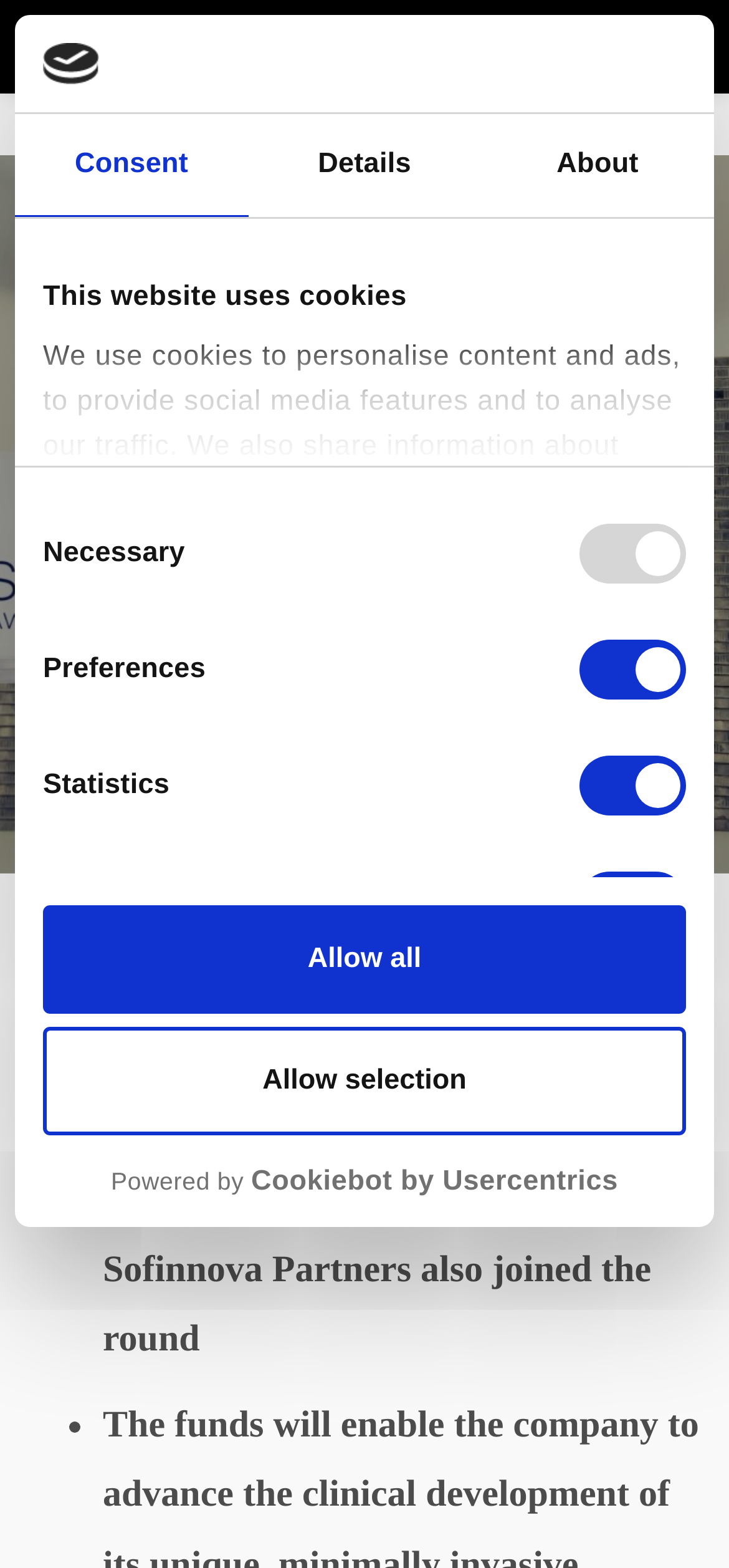Specify the bounding box coordinates of the area to click in order to execute this command: 'Click the 'Business Wire' link'. The coordinates should consist of four float numbers ranging from 0 to 1, and should be formatted as [left, top, right, bottom].

[0.224, 0.593, 0.555, 0.619]